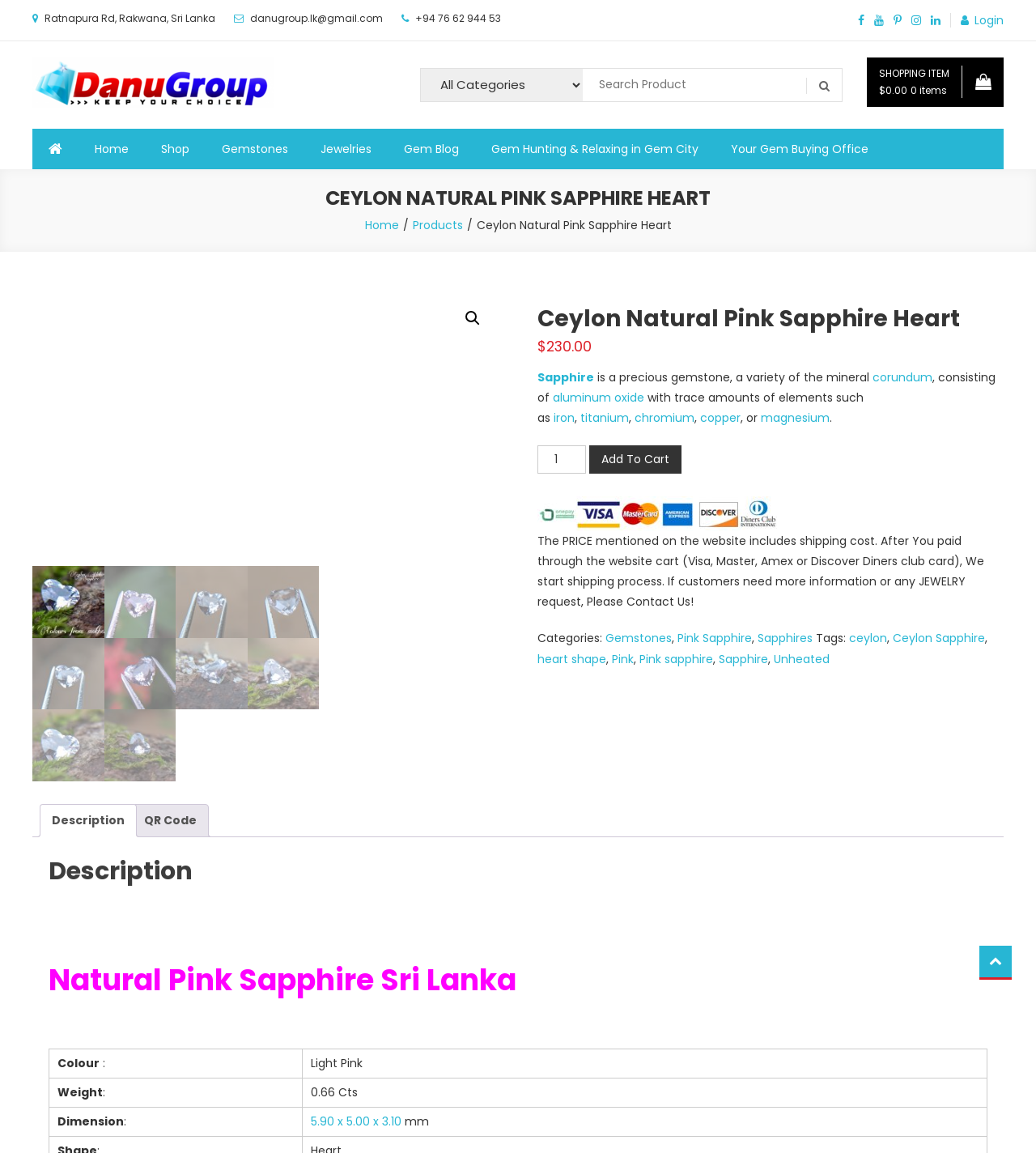Please identify the bounding box coordinates of where to click in order to follow the instruction: "Search for products".

[0.405, 0.059, 0.813, 0.088]